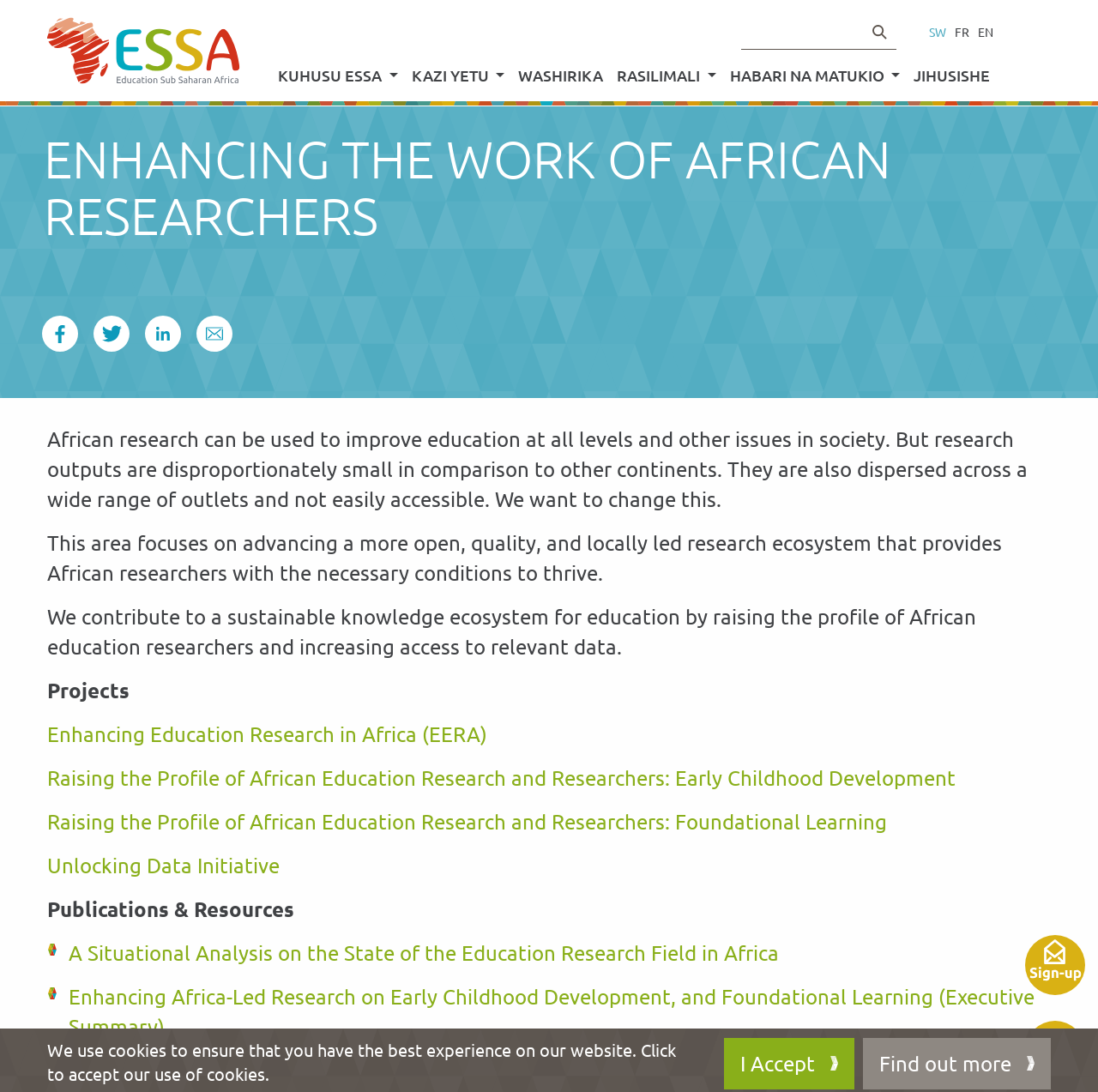Provide a short answer using a single word or phrase for the following question: 
What is the topic of the 'A Situational Analysis' publication?

State of Education Research Field in Africa